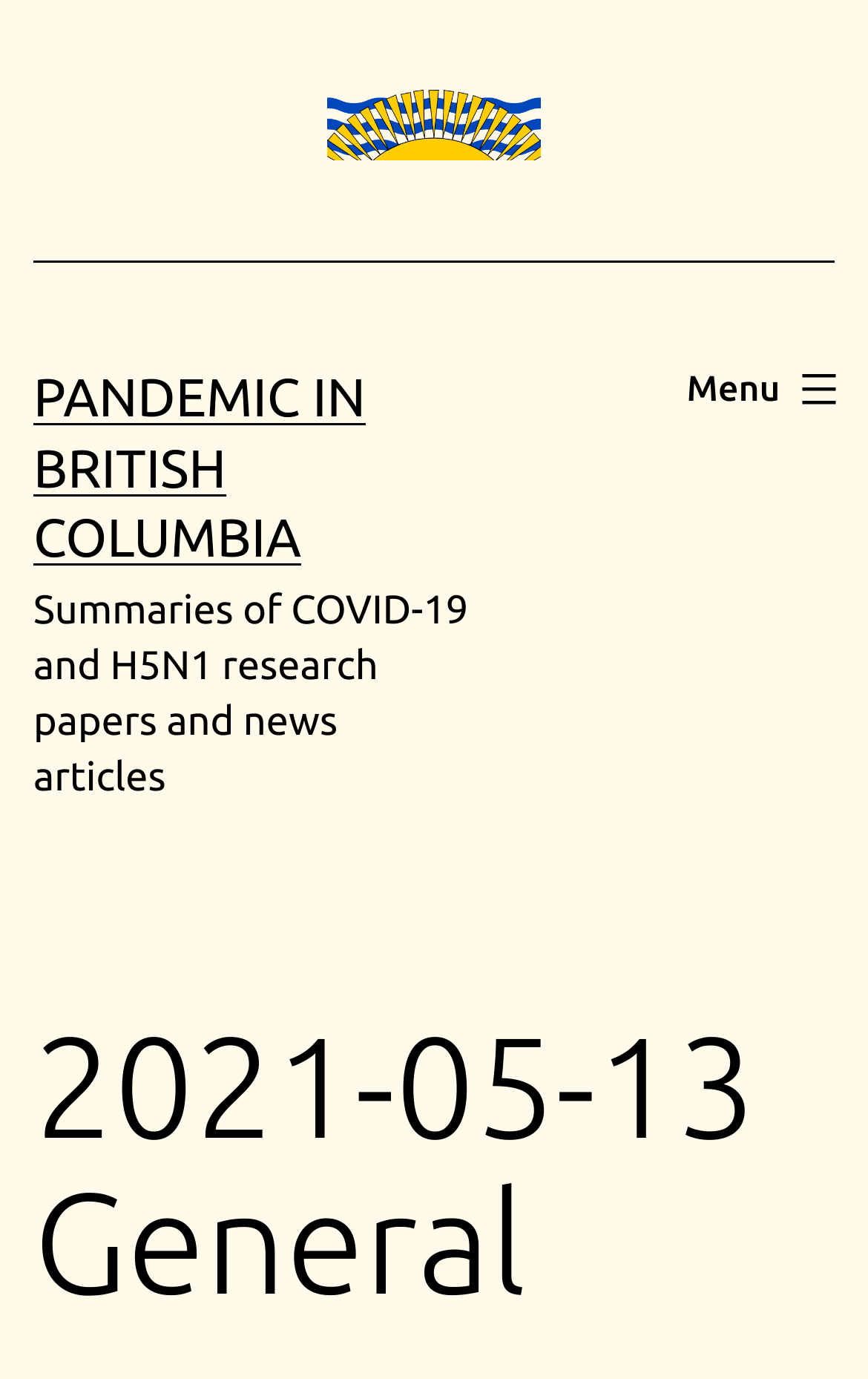What type of research papers are summarized on this webpage?
Using the image, give a concise answer in the form of a single word or short phrase.

COVID-19 and H5N1